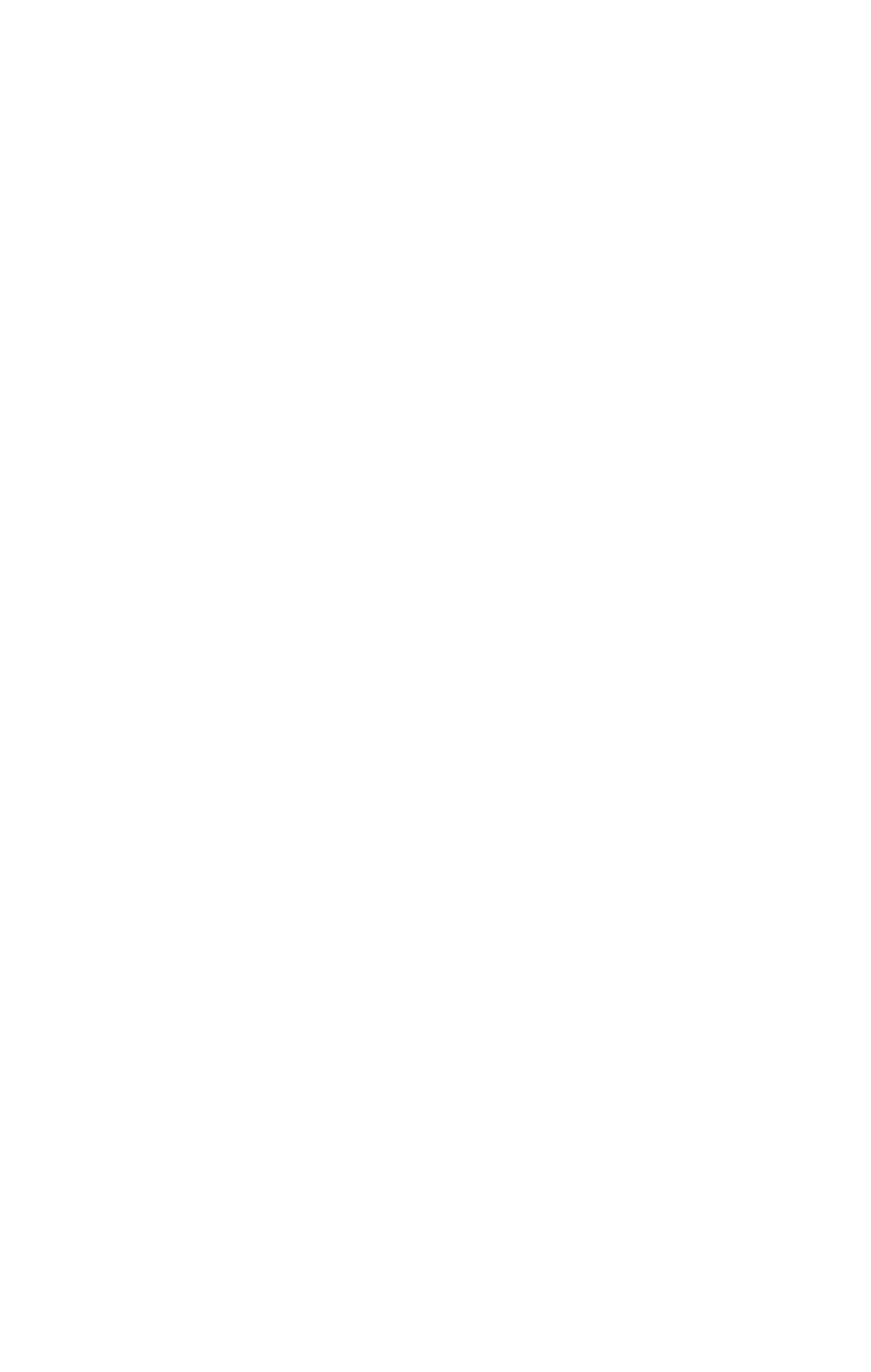Find the bounding box coordinates for the HTML element described as: "Anmelden". The coordinates should consist of four float values between 0 and 1, i.e., [left, top, right, bottom].

None